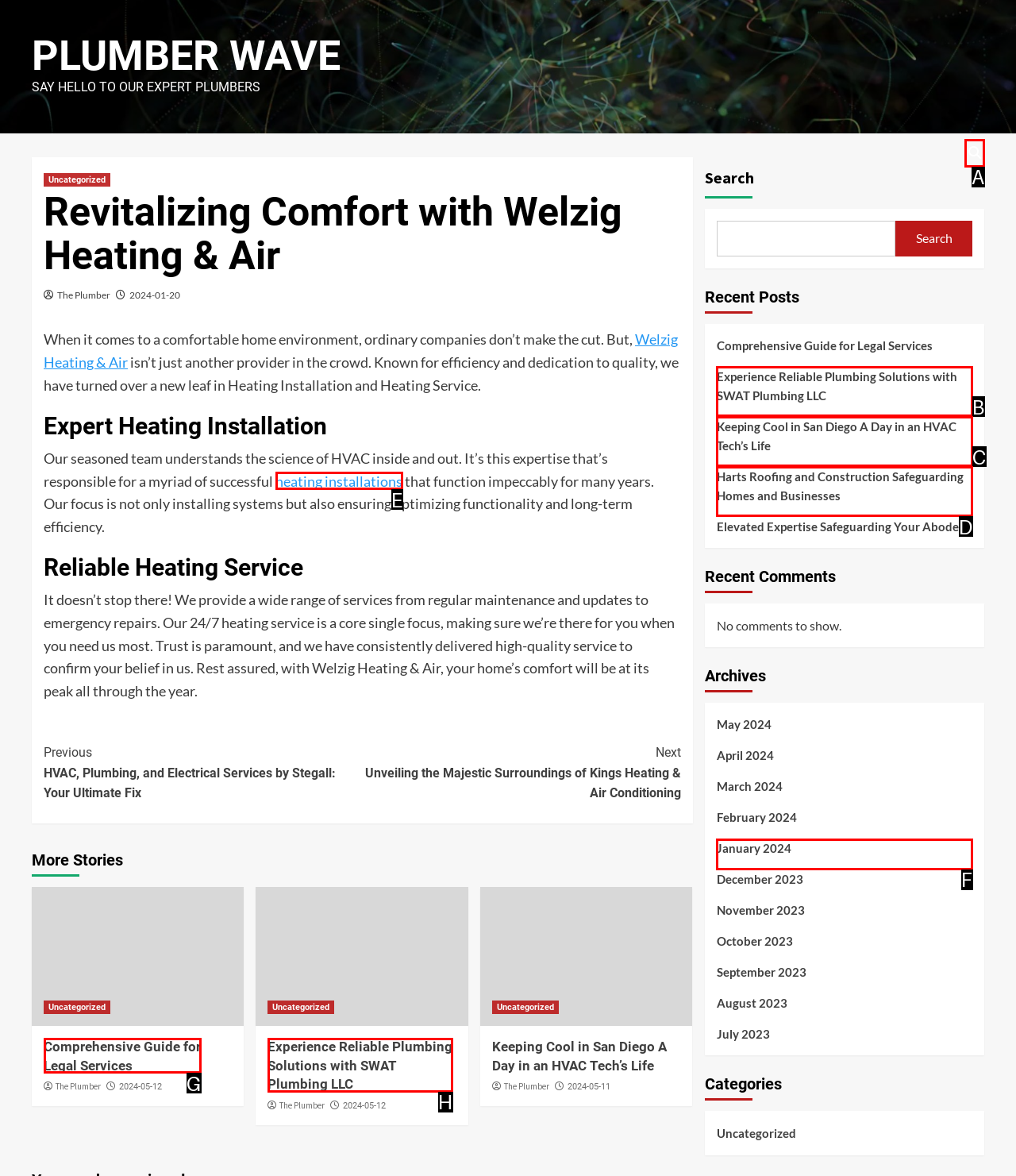Given the element description: Comprehensive Guide for Legal Services
Pick the letter of the correct option from the list.

G